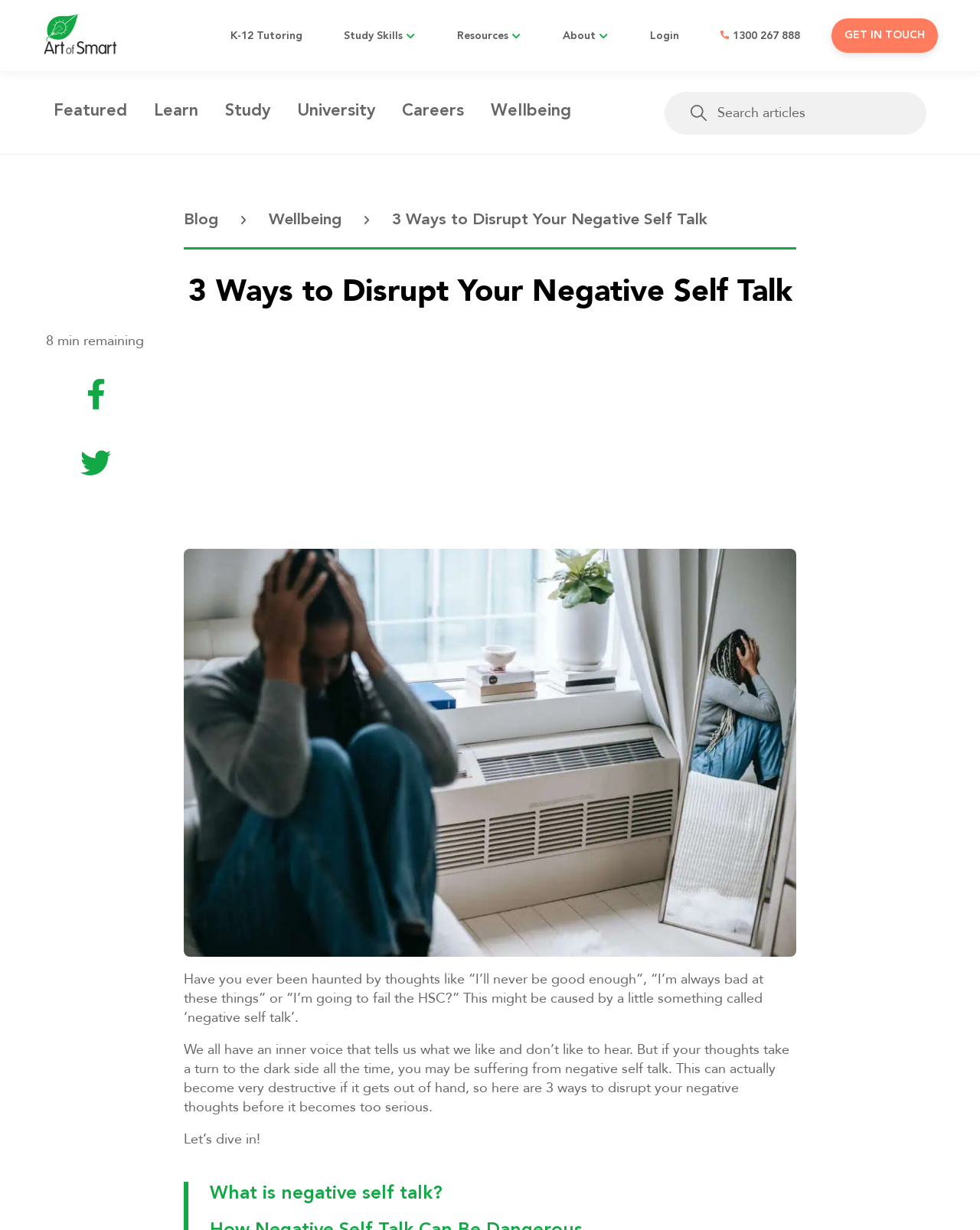Locate the bounding box coordinates of the clickable area to execute the instruction: "Click on the 'Art Of Smart Education' logo". Provide the coordinates as four float numbers between 0 and 1, represented as [left, top, right, bottom].

[0.043, 0.01, 0.121, 0.047]